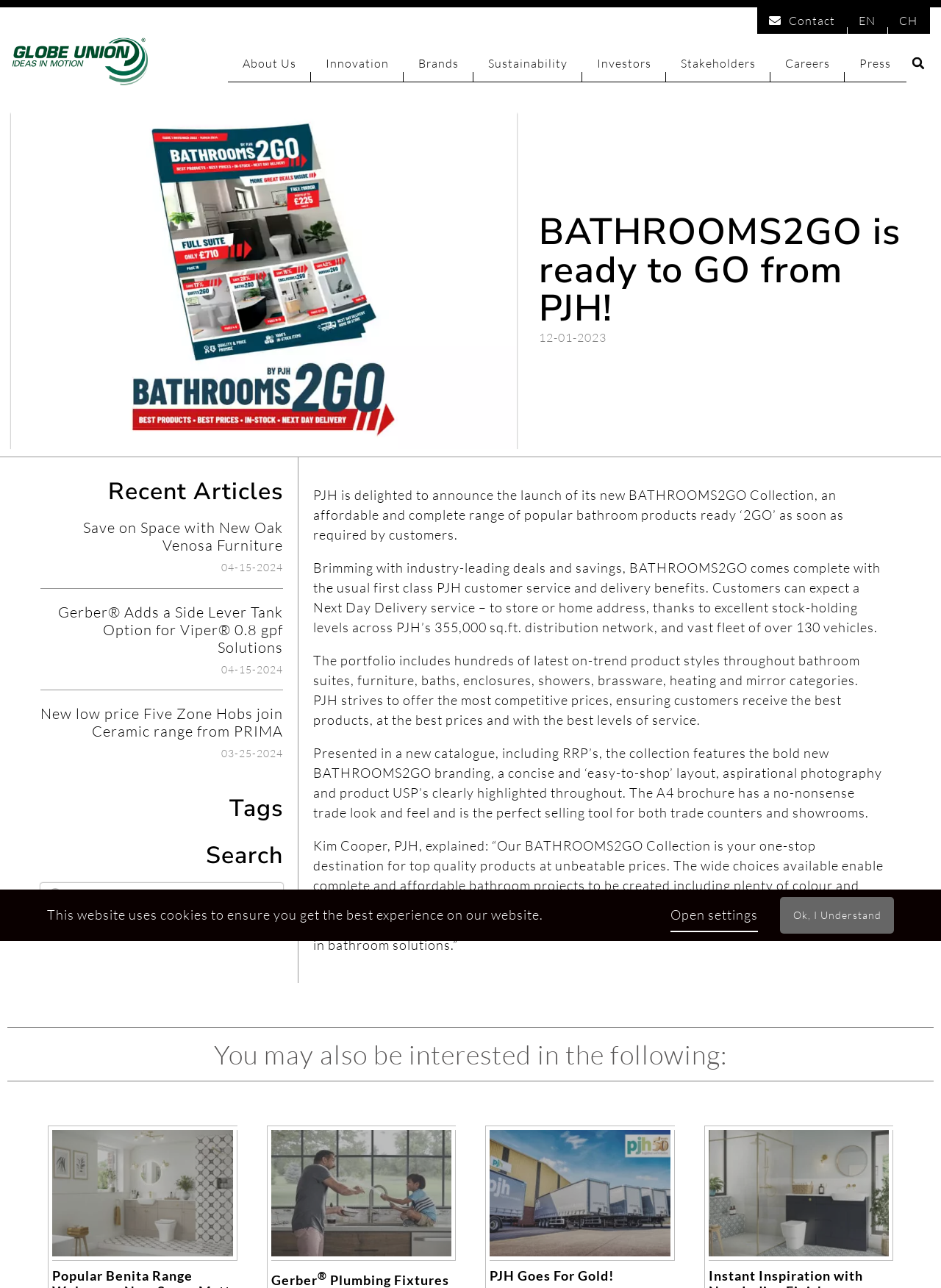Find the bounding box coordinates of the element I should click to carry out the following instruction: "Search for something".

[0.963, 0.04, 0.988, 0.058]